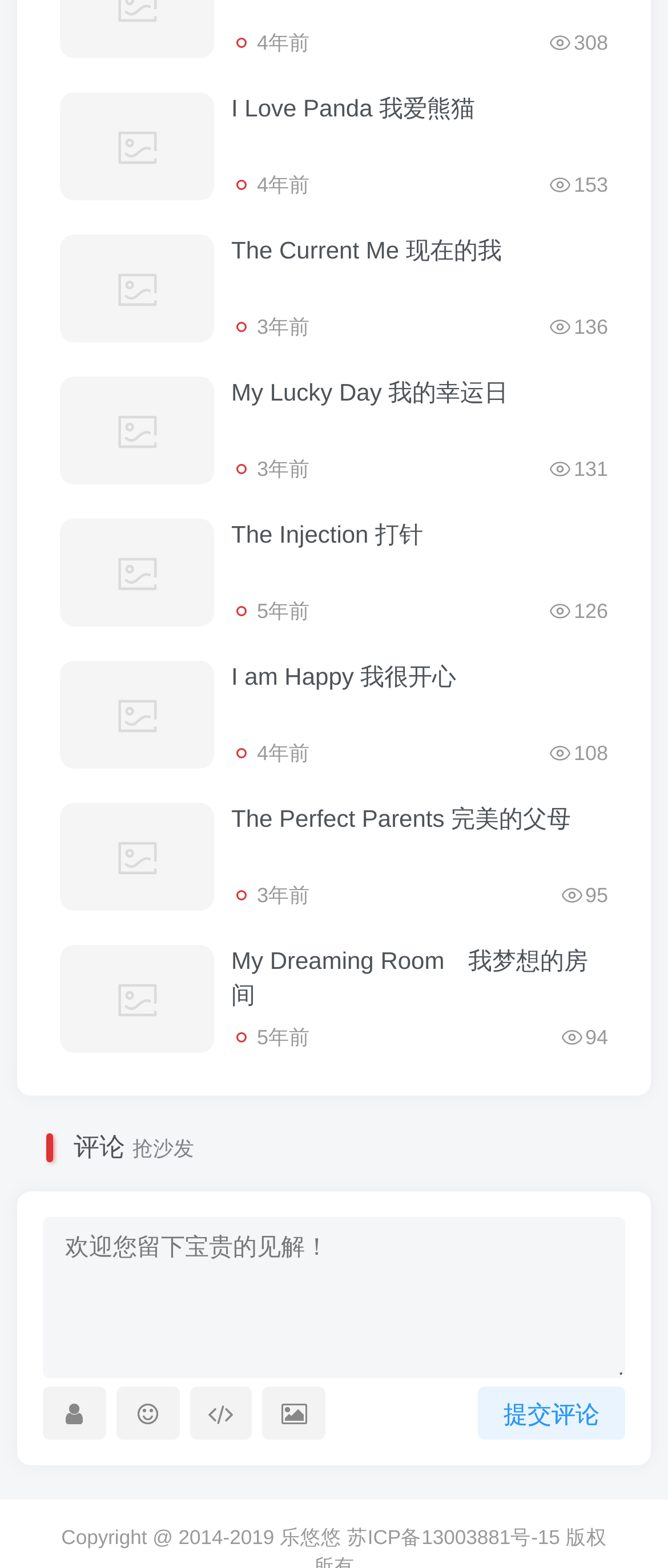Could you indicate the bounding box coordinates of the region to click in order to complete this instruction: "Click the 'I Love Panda 我爱熊猫' link".

[0.346, 0.06, 0.711, 0.078]